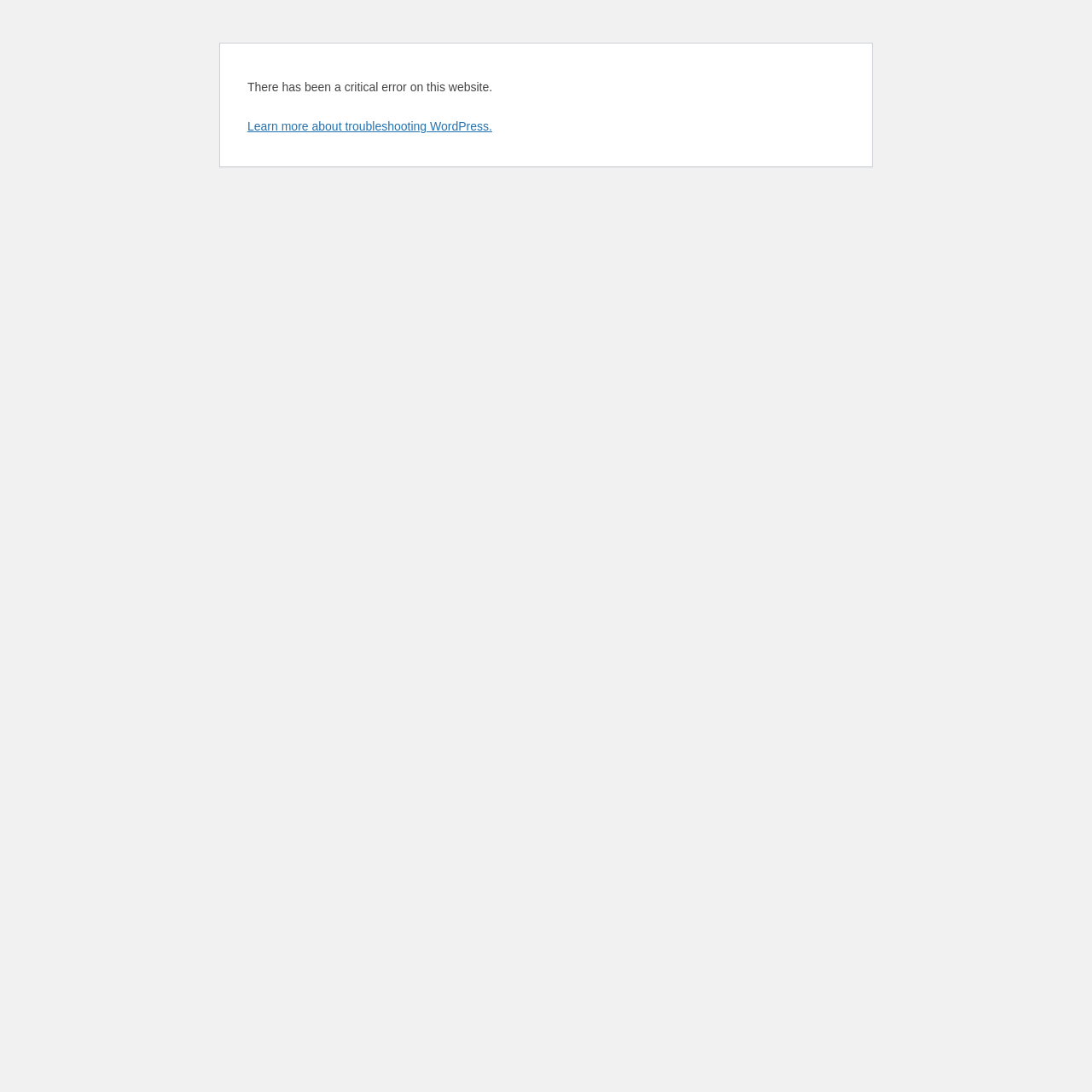Provide the bounding box coordinates of the HTML element described by the text: "Learn more about troubleshooting WordPress.". The coordinates should be in the format [left, top, right, bottom] with values between 0 and 1.

[0.227, 0.109, 0.451, 0.122]